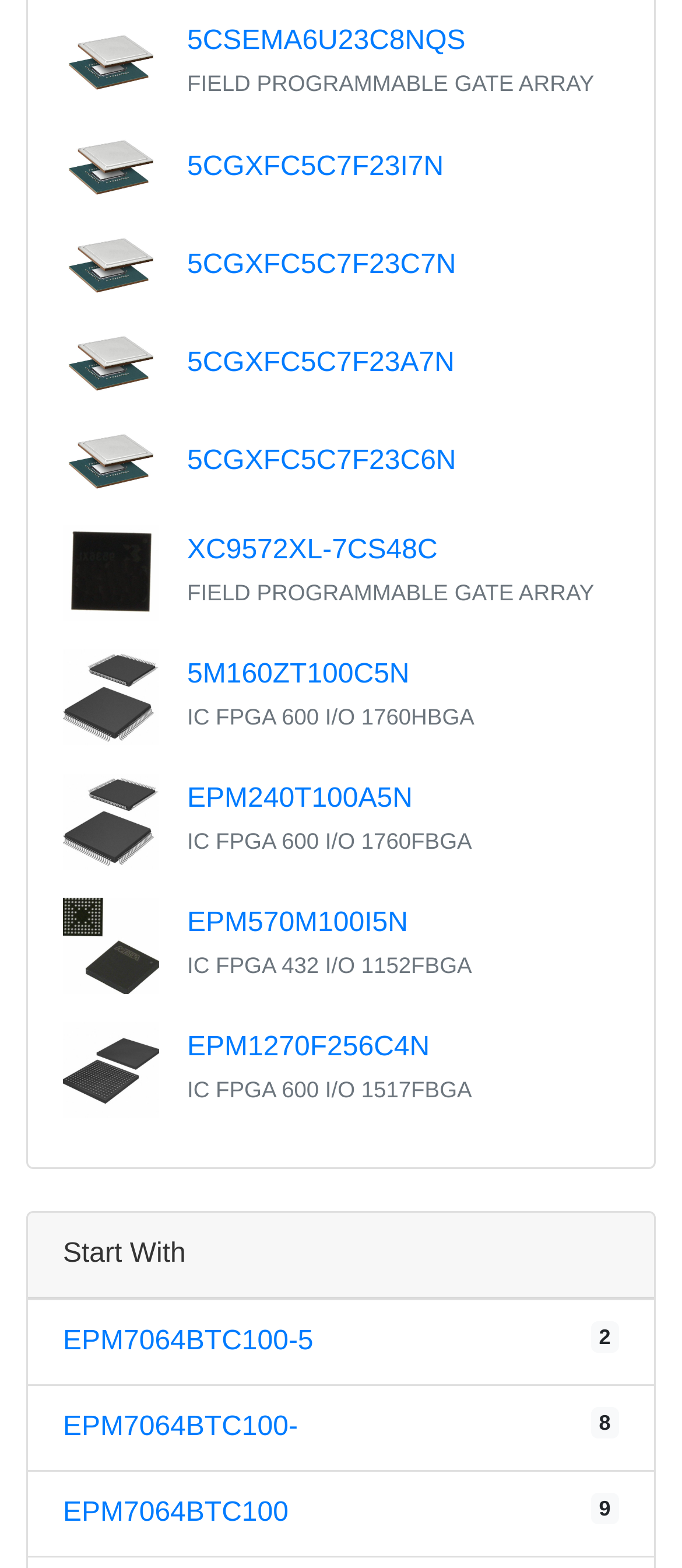Please give a short response to the question using one word or a phrase:
What is the label of the product with the description 'IC FPGA 432 I/O 1152FBGA'?

EPM570M100I5N